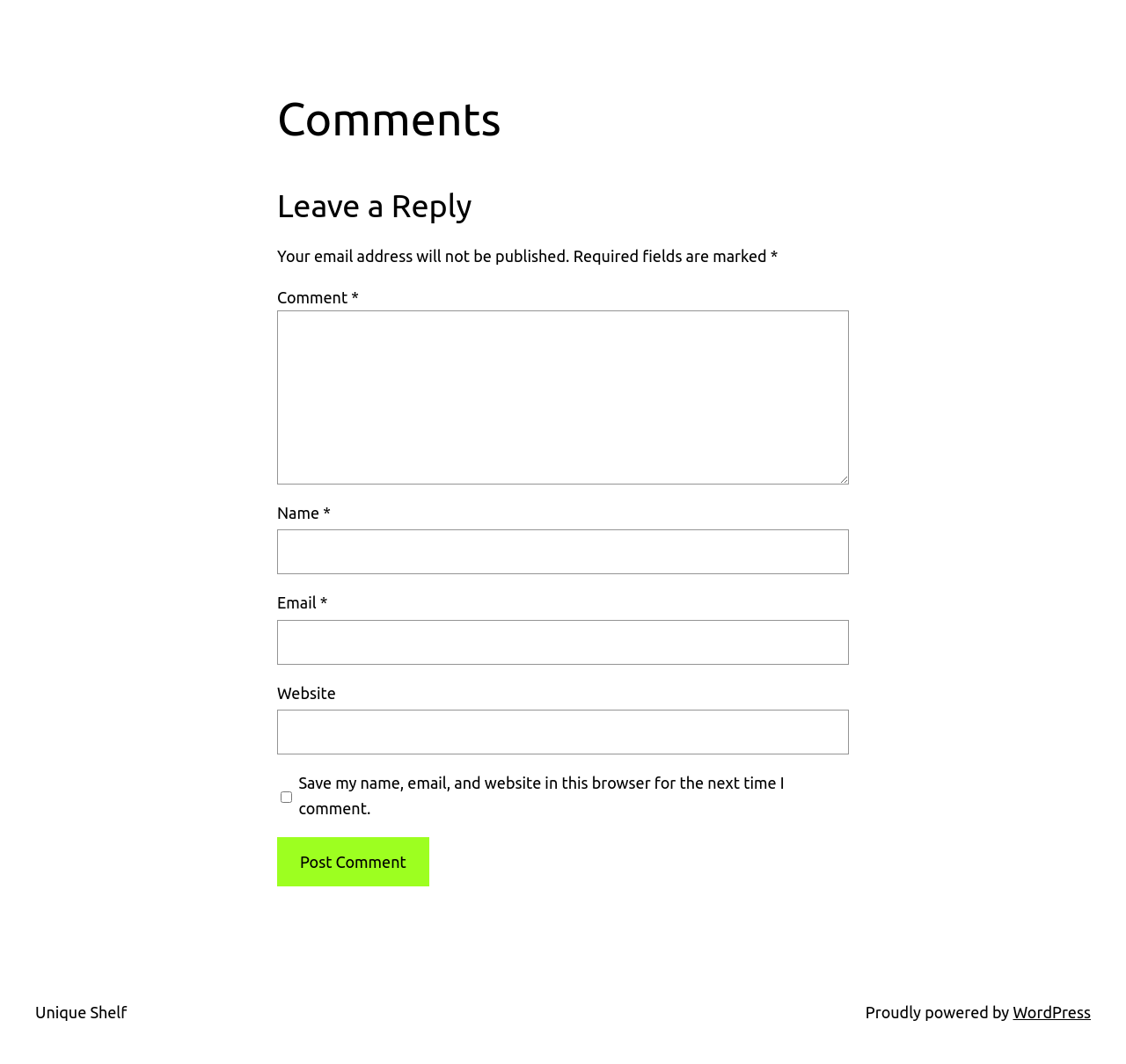Please find the bounding box coordinates of the element's region to be clicked to carry out this instruction: "Enter your name".

[0.246, 0.498, 0.754, 0.54]